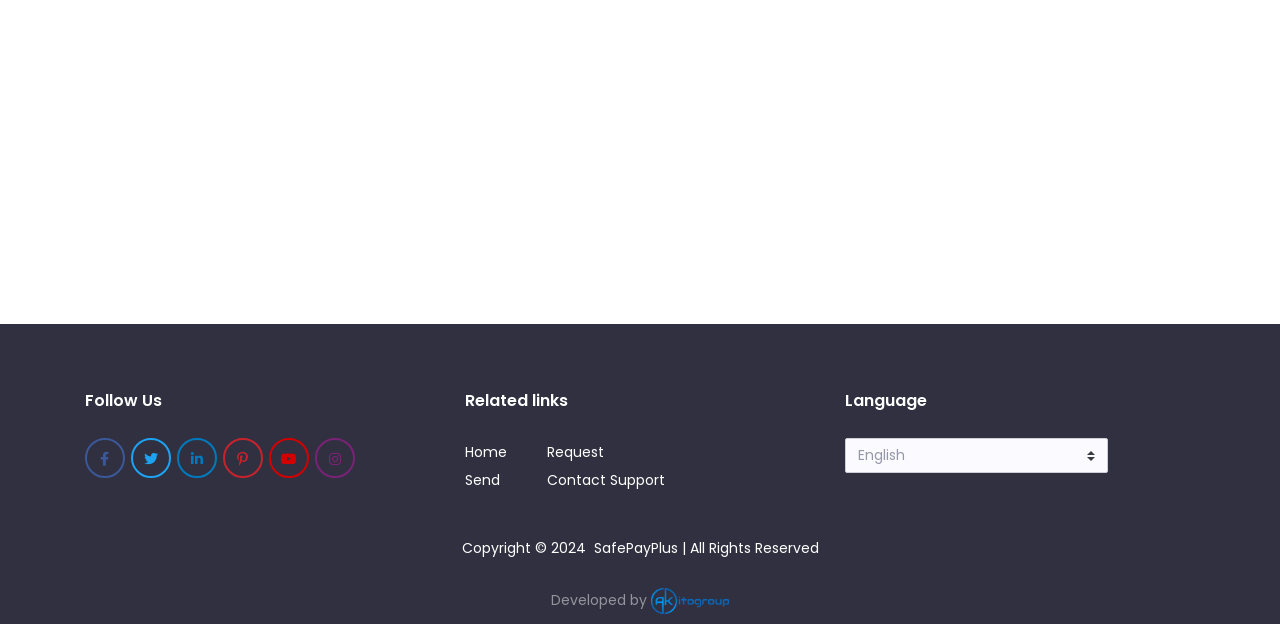Provide a one-word or short-phrase answer to the question:
What is the primary purpose of this website?

Send money